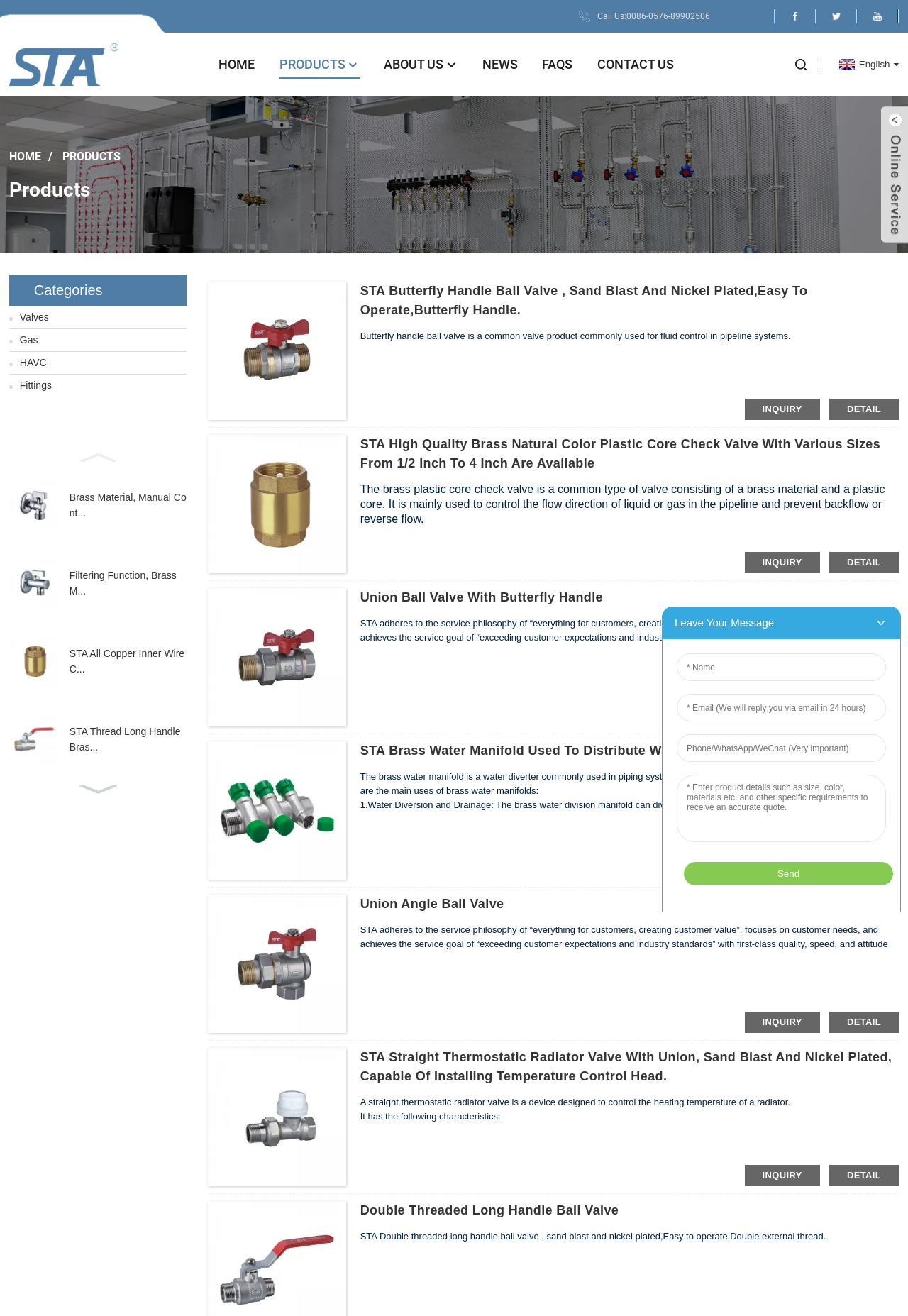Identify and provide the bounding box for the element described by: "parent_node: Brass Material, Manual Cont...".

[0.01, 0.365, 0.065, 0.403]